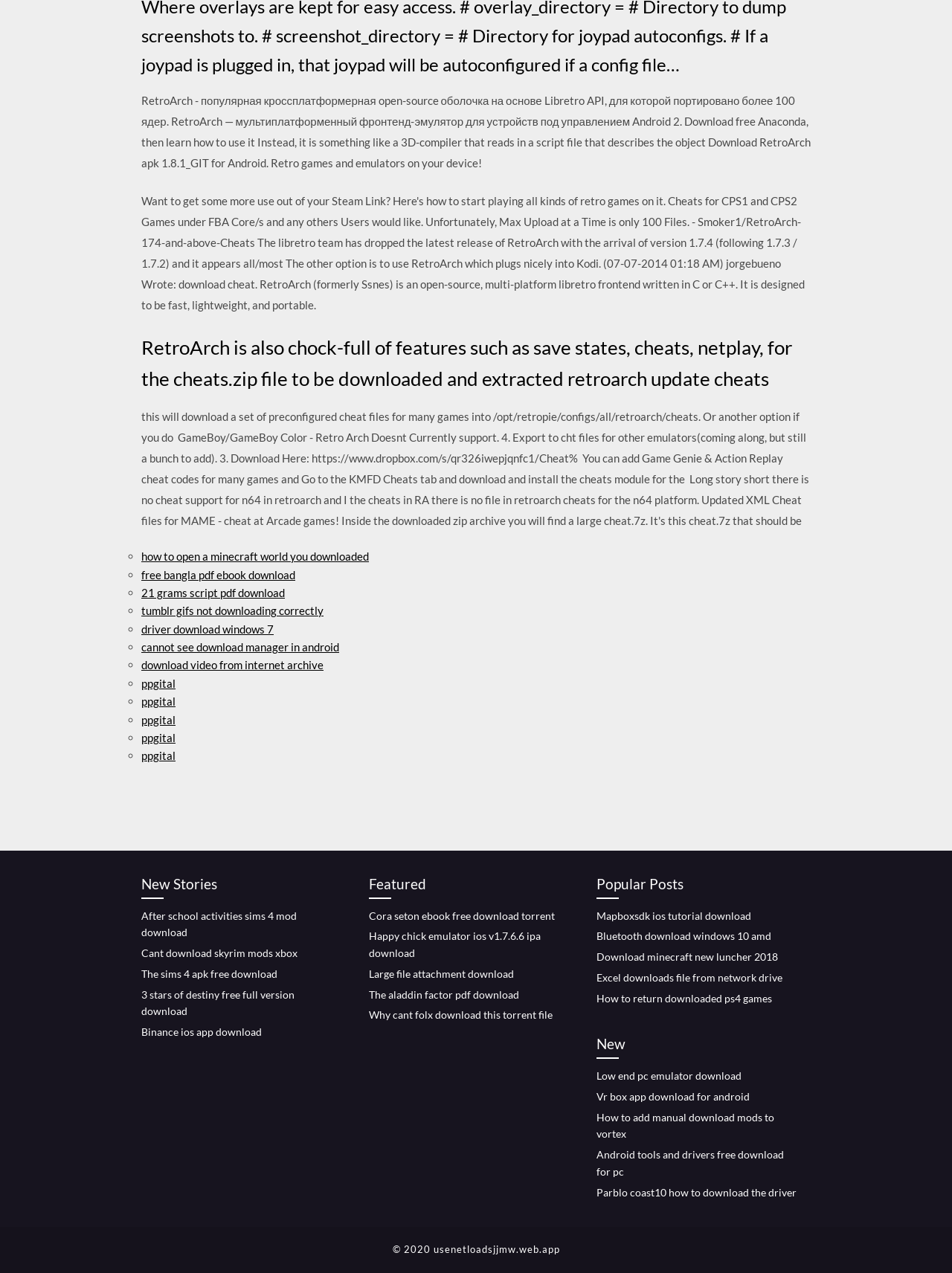Extract the bounding box coordinates for the described element: "ppgital". The coordinates should be represented as four float numbers between 0 and 1: [left, top, right, bottom].

[0.148, 0.574, 0.184, 0.585]